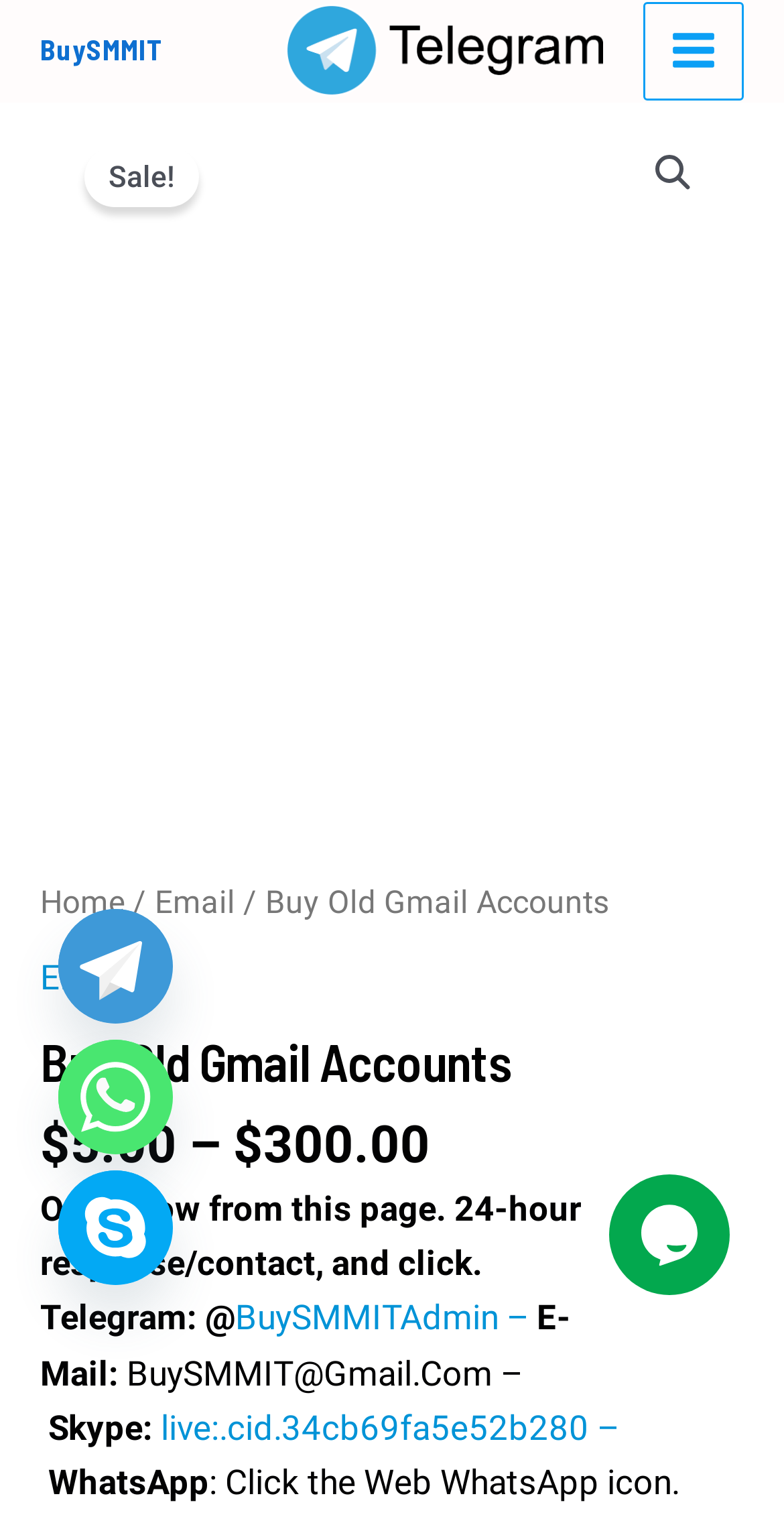Determine the coordinates of the bounding box for the clickable area needed to execute this instruction: "Click the 'Telegram' link".

[0.074, 0.595, 0.221, 0.67]